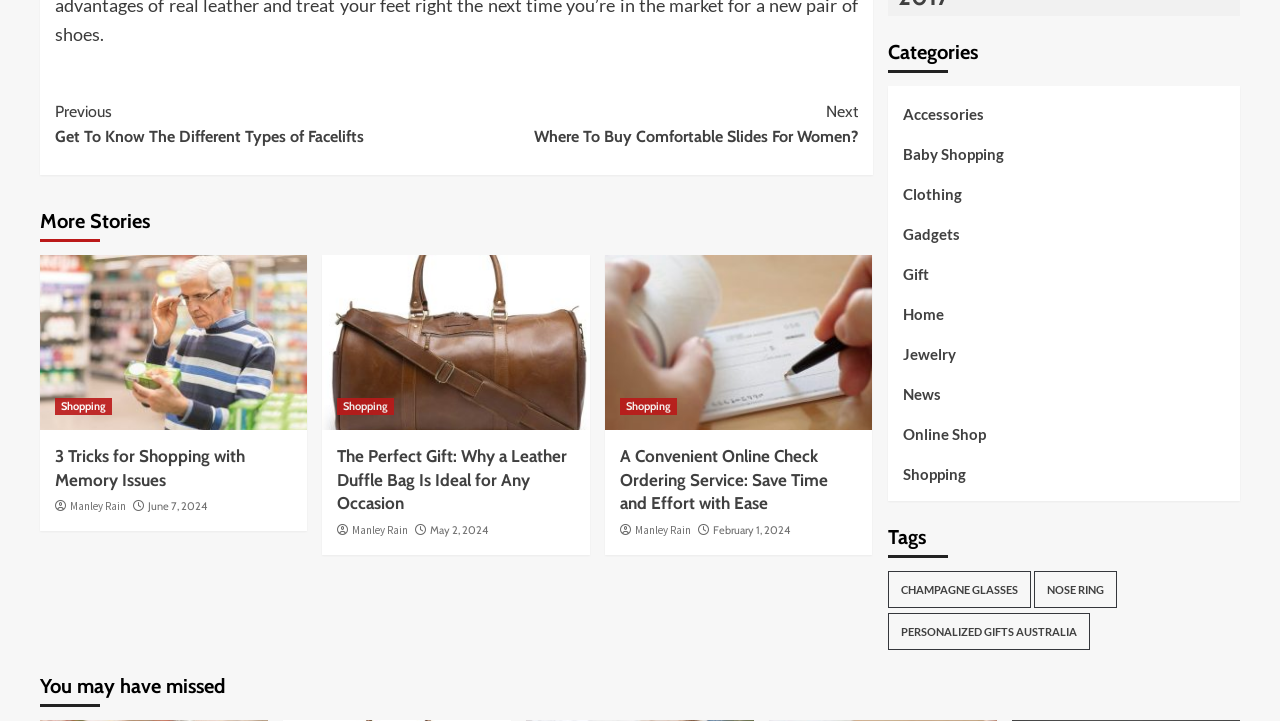What is the title of the section at the bottom of the webpage?
Provide a one-word or short-phrase answer based on the image.

You may have missed